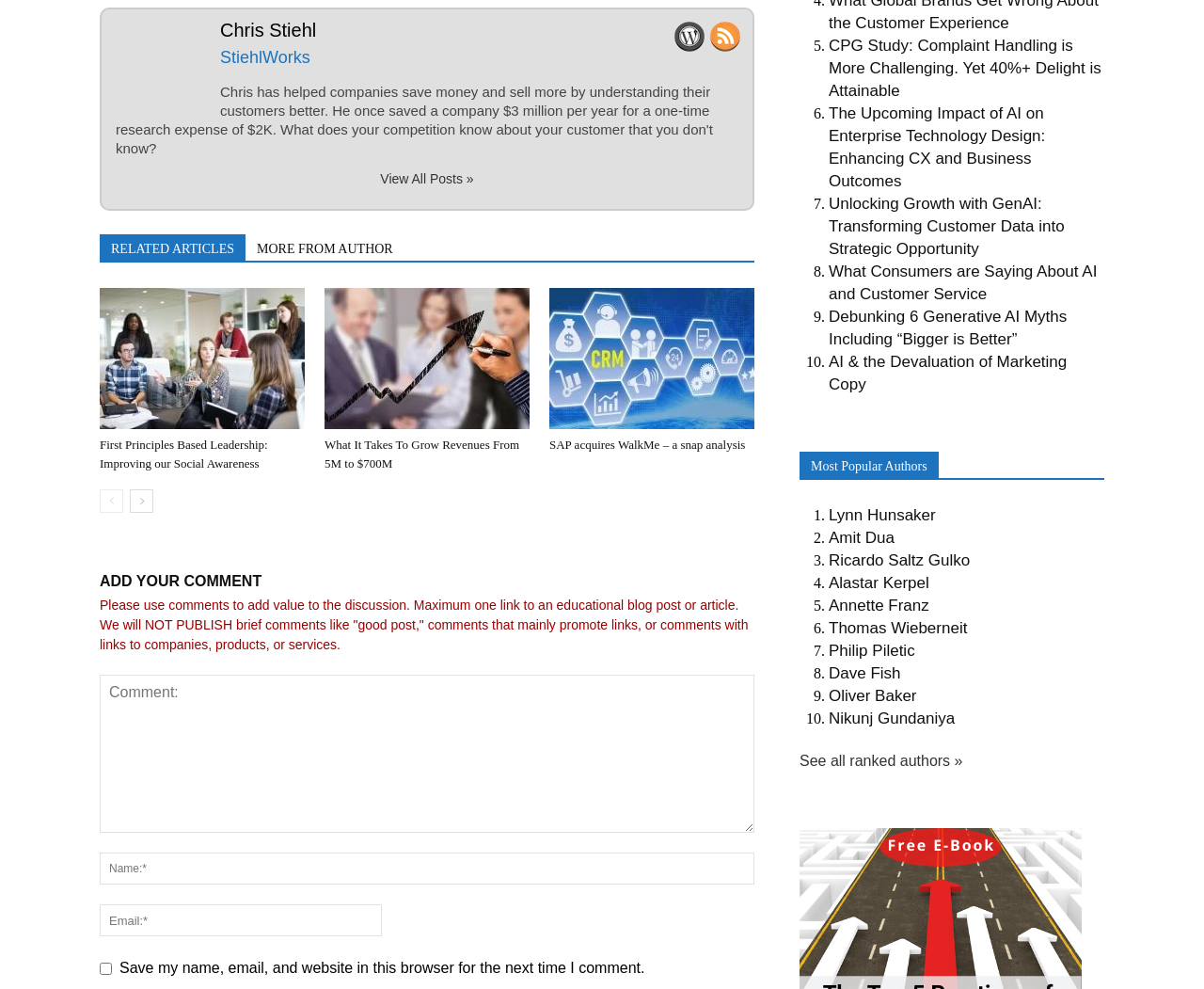Please identify the bounding box coordinates of the clickable region that I should interact with to perform the following instruction: "Click on the 'View All Posts »' link". The coordinates should be expressed as four float numbers between 0 and 1, i.e., [left, top, right, bottom].

[0.316, 0.173, 0.393, 0.188]